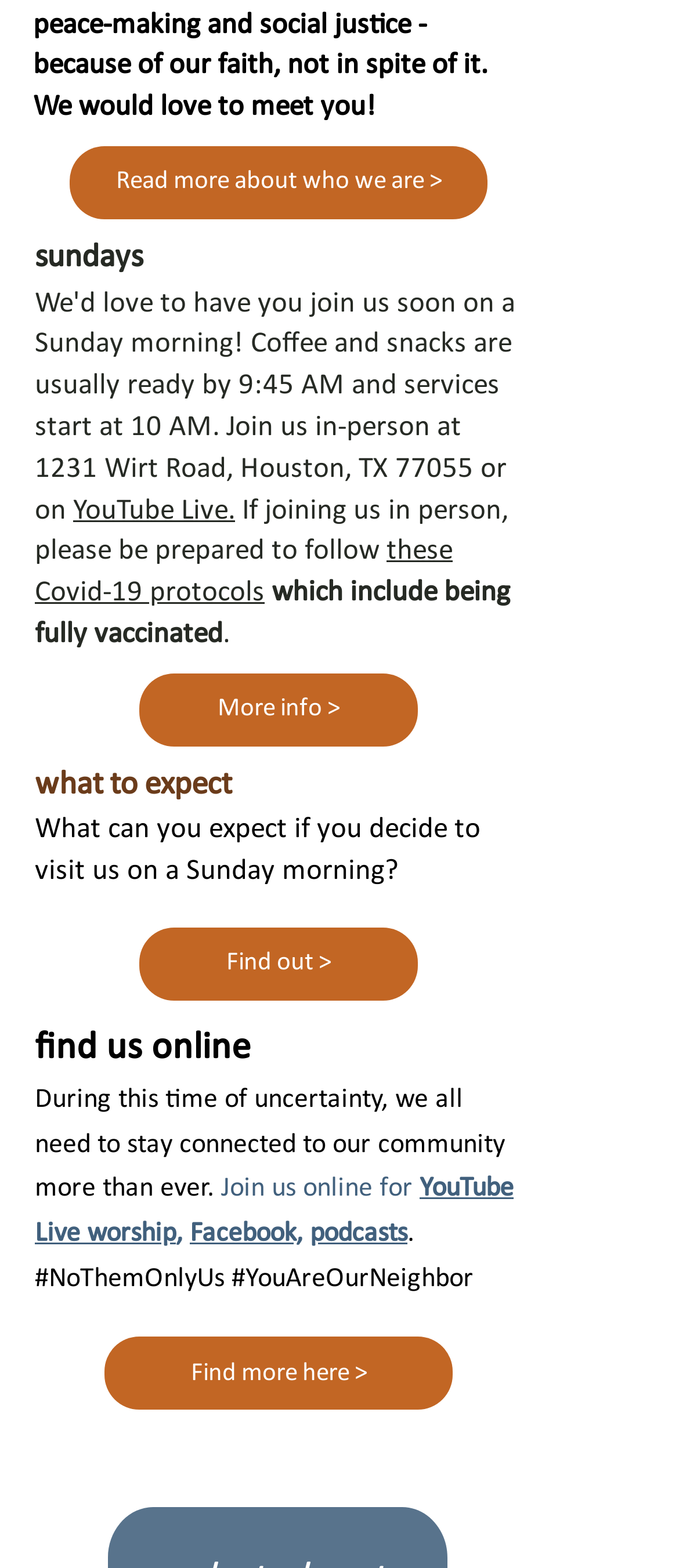Given the content of the image, can you provide a detailed answer to the question?
What is the address of the in-person location?

I found the address by looking at the link element with the text '1231 Wirt Road, Houston, TX 77055 or on' which is located below the 'sundays' heading.